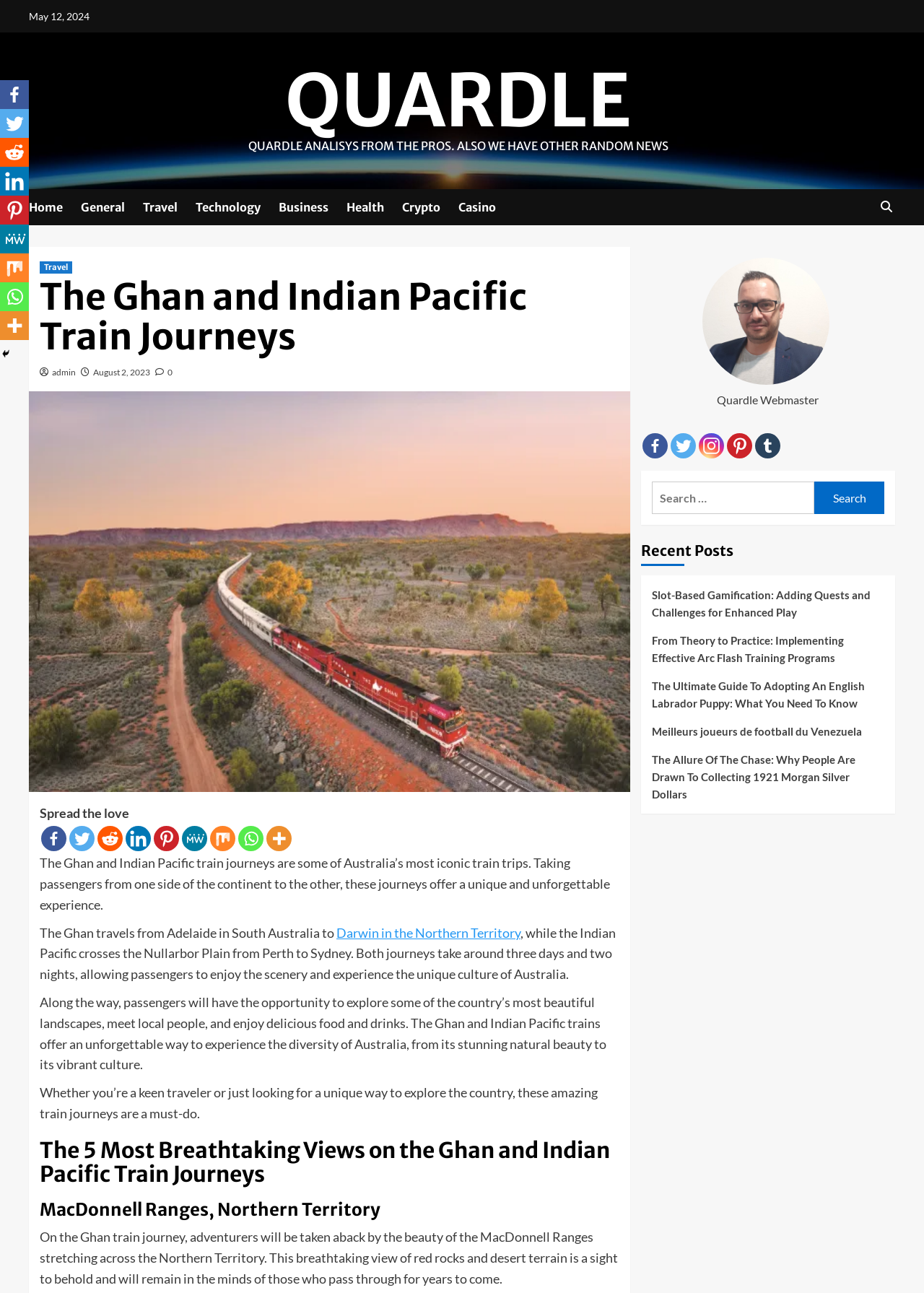Determine the coordinates of the bounding box for the clickable area needed to execute this instruction: "Read the 'The Ghan and Indian Pacific Train Journeys' article".

[0.043, 0.214, 0.67, 0.276]